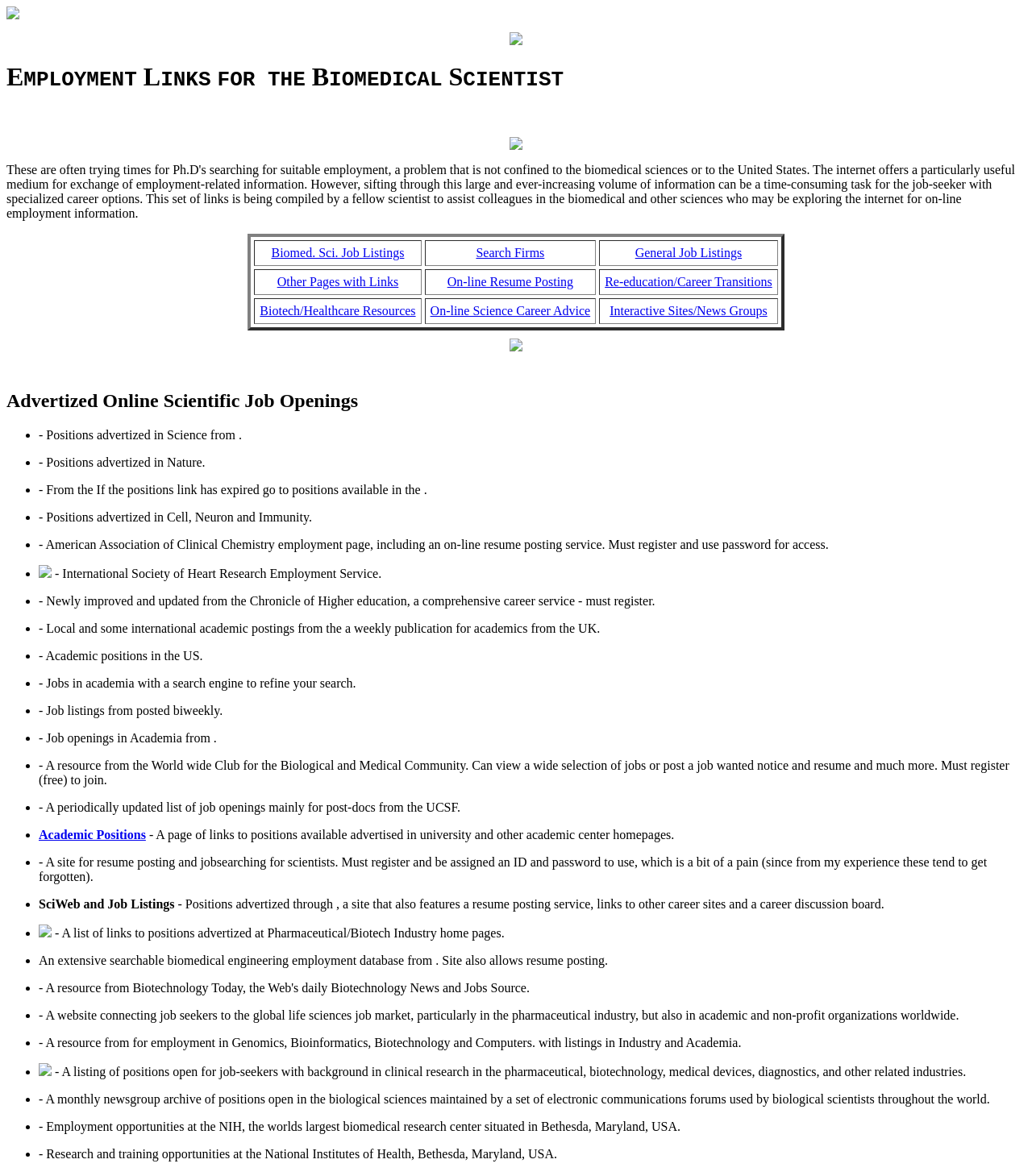Please determine the bounding box coordinates for the element with the description: "On-line Science Career Advice".

[0.417, 0.258, 0.572, 0.27]